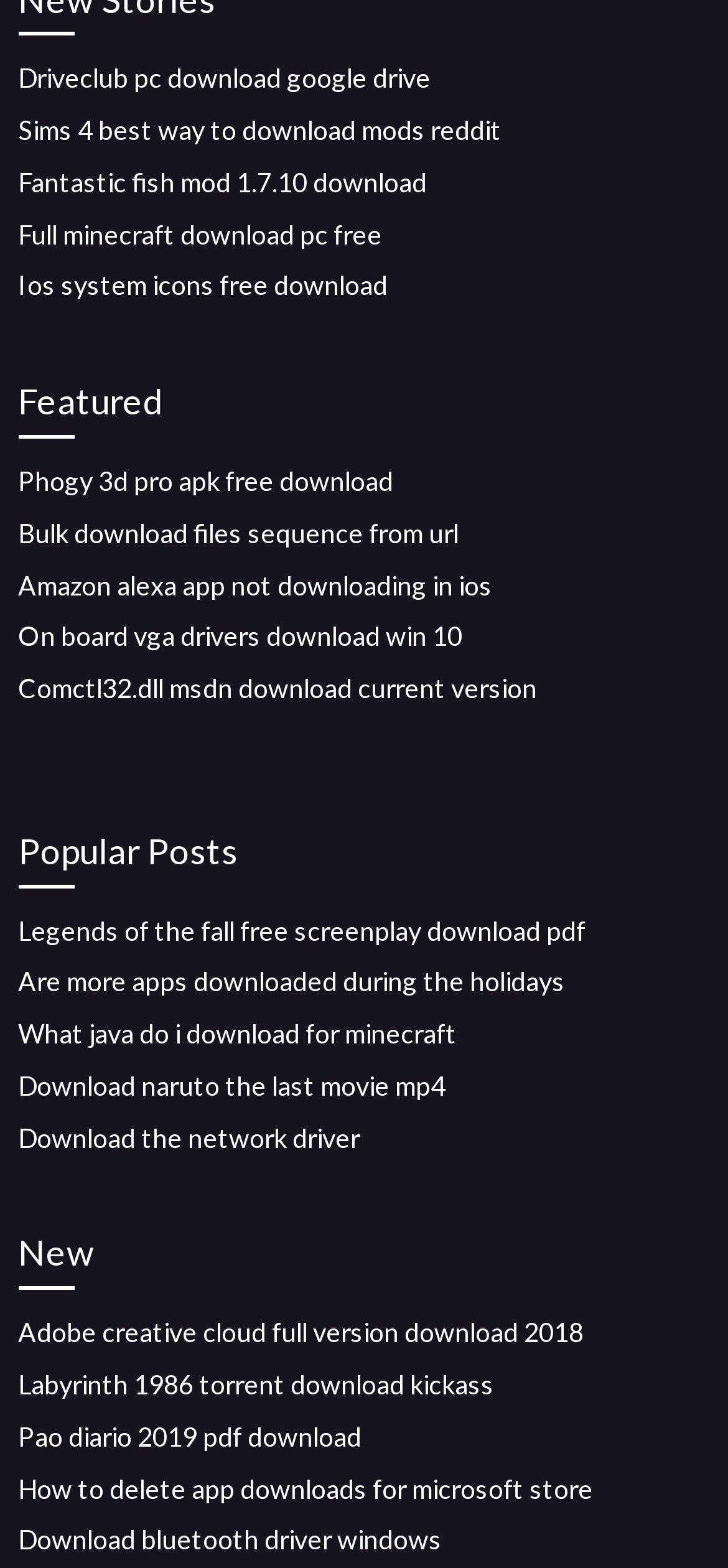Locate the coordinates of the bounding box for the clickable region that fulfills this instruction: "Explore client success stories".

None